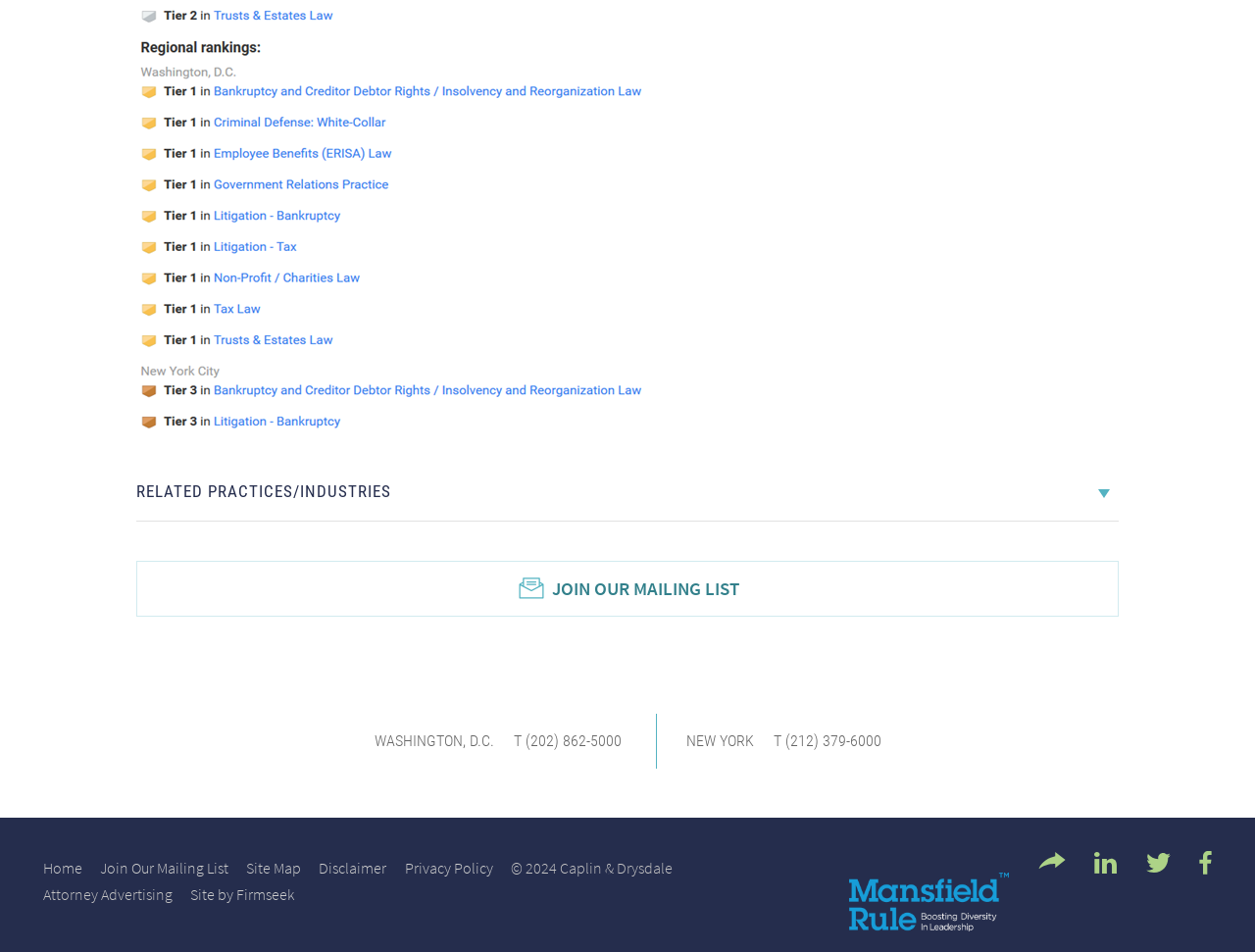Identify the coordinates of the bounding box for the element that must be clicked to accomplish the instruction: "View the firm's LinkedIn profile".

[0.872, 0.895, 0.89, 0.918]